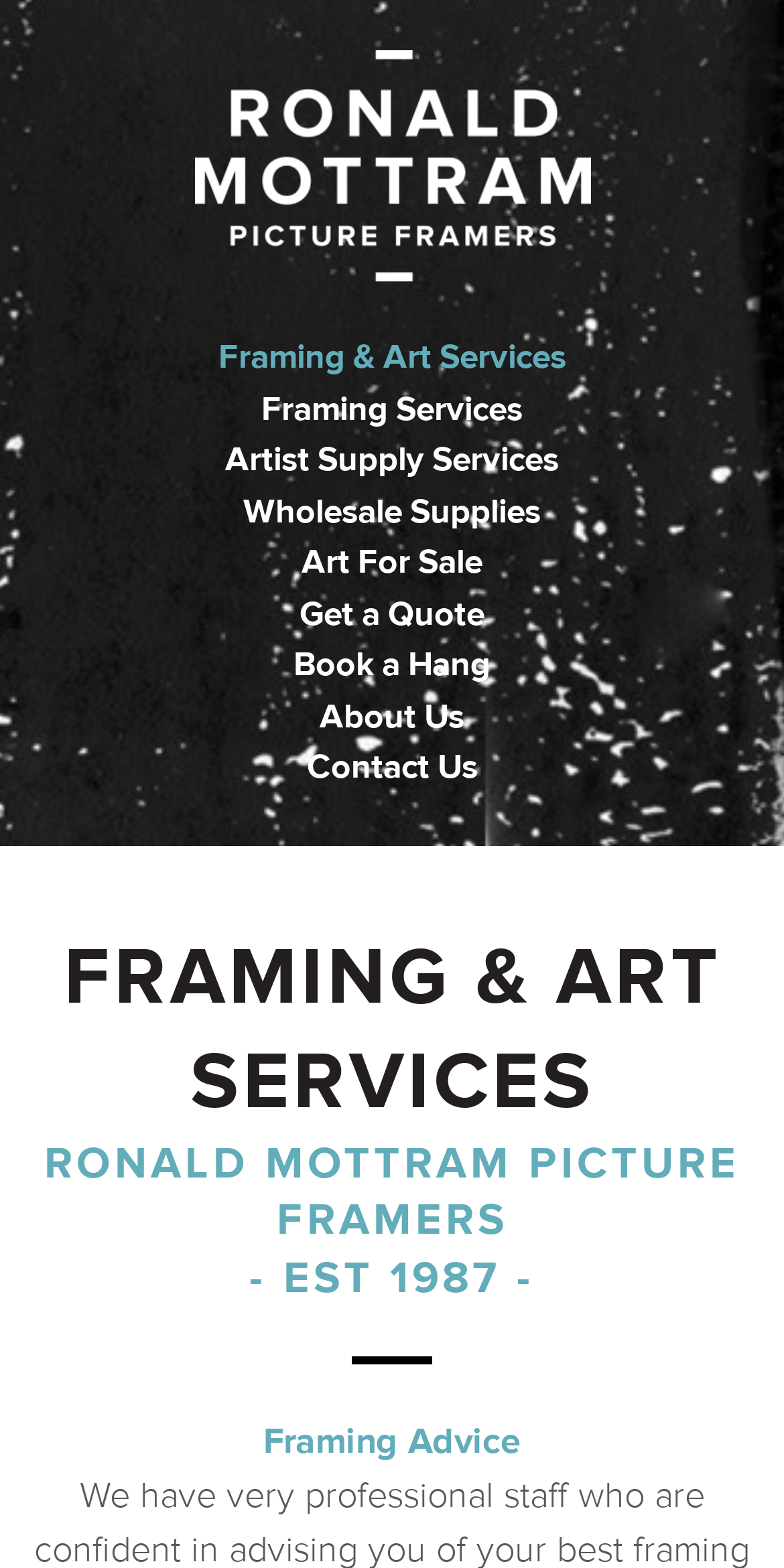Using the provided description Framing & Art Services, find the bounding box coordinates for the UI element. Provide the coordinates in (top-left x, top-left y, bottom-right x, bottom-right y) format, ensuring all values are between 0 and 1.

[0.278, 0.214, 0.722, 0.242]